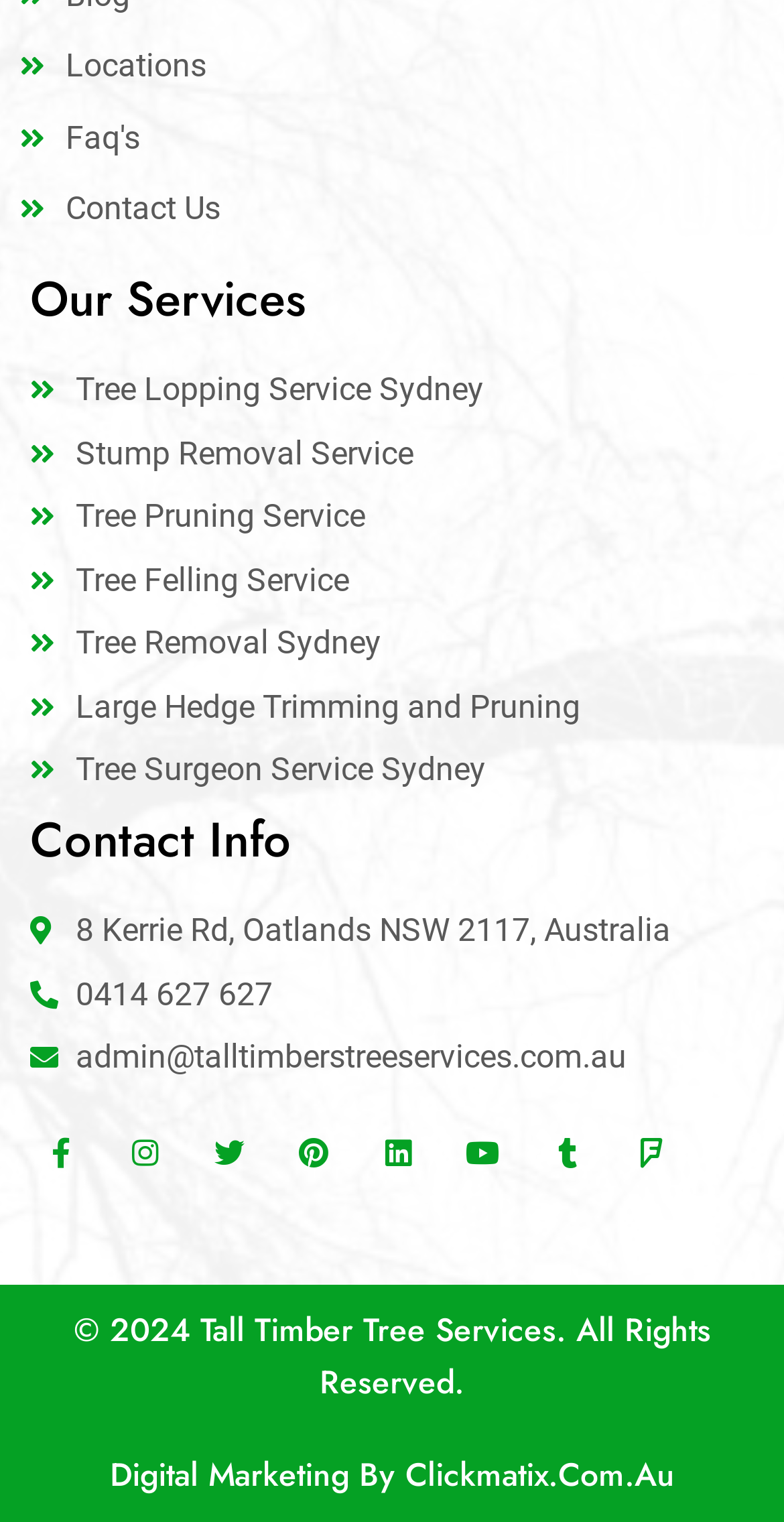Based on the description "Large Hedge Trimming and Pruning", find the bounding box of the specified UI element.

[0.038, 0.448, 1.0, 0.481]